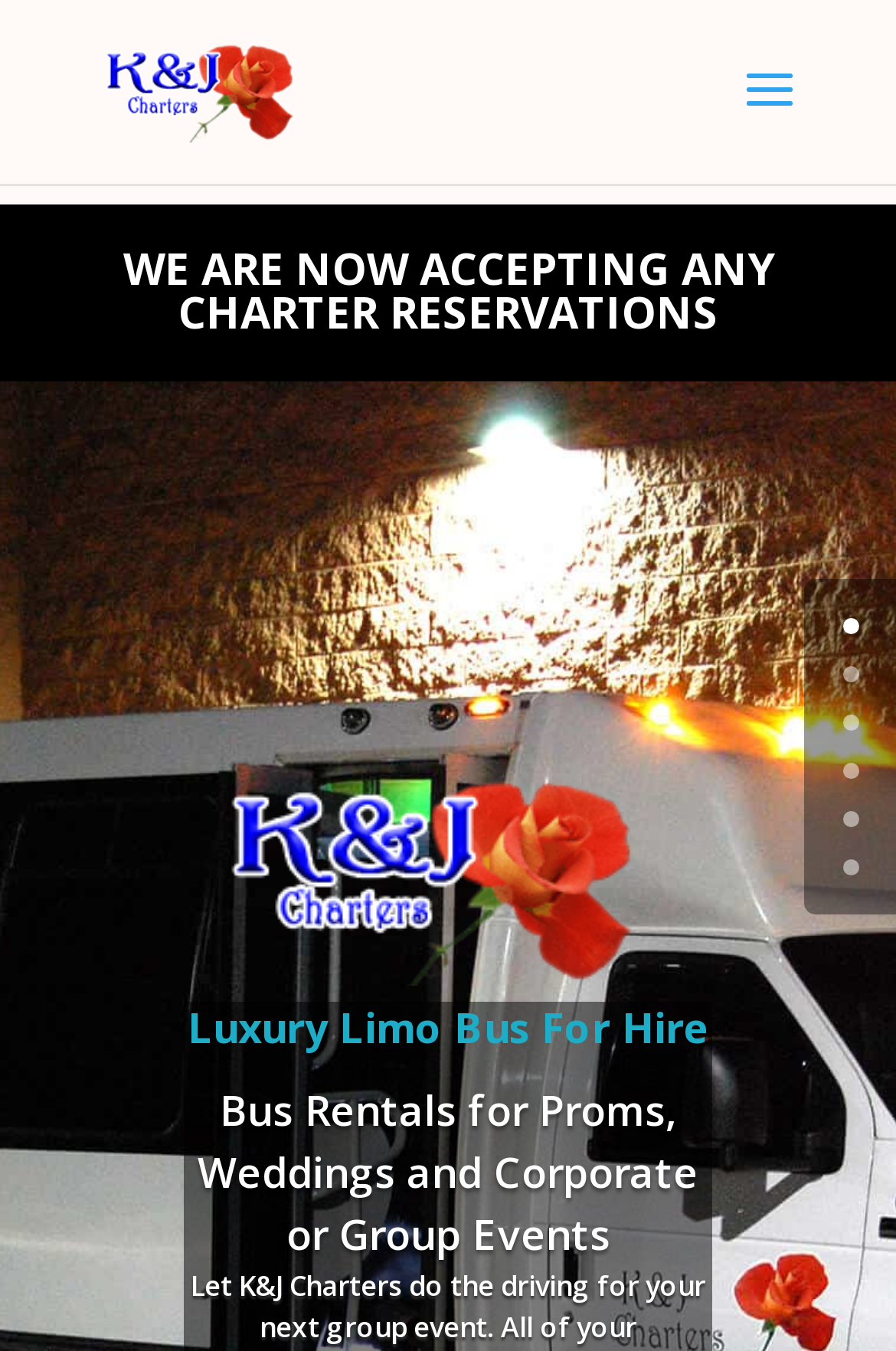Please provide the bounding box coordinates for the element that needs to be clicked to perform the instruction: "Check the Bus Rentals for Proms, Weddings and Corporate or Group Events text". The coordinates must consist of four float numbers between 0 and 1, formatted as [left, top, right, bottom].

[0.221, 0.8, 0.779, 0.933]